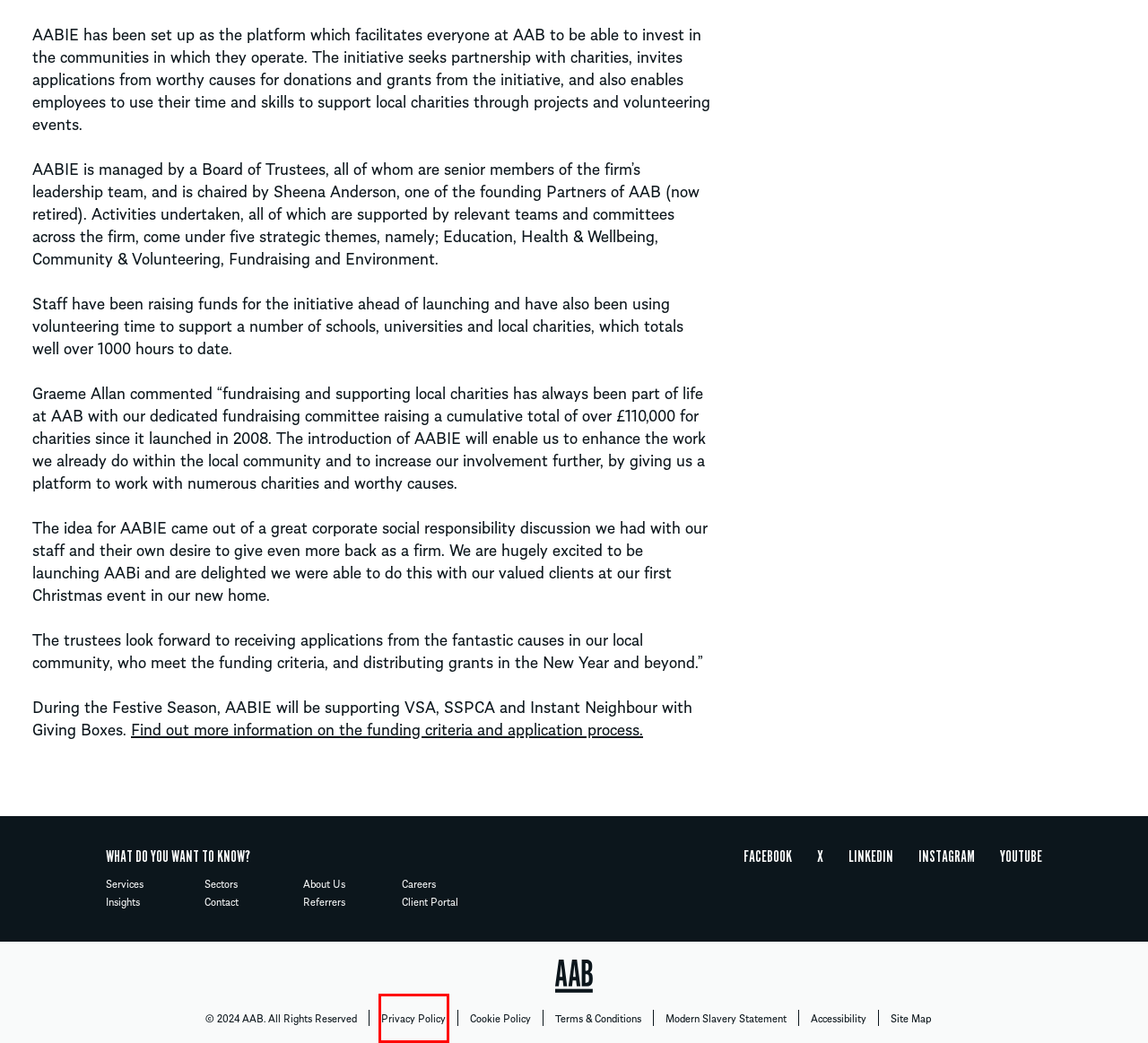Analyze the given webpage screenshot and identify the UI element within the red bounding box. Select the webpage description that best matches what you expect the new webpage to look like after clicking the element. Here are the candidates:
A. Terms & Conditions | AAB Group UK
B. Contact | AAB Group UK
C. Our Privacy Policy | AAB Group UK
D. Our Cookie Policy | AAB Group UK
E. Careers | AAB Group UK
F. AABIE | AAB Group UK
G. Sitemap | AAB Group UK
H. Accessibility | AAB Group UK

C